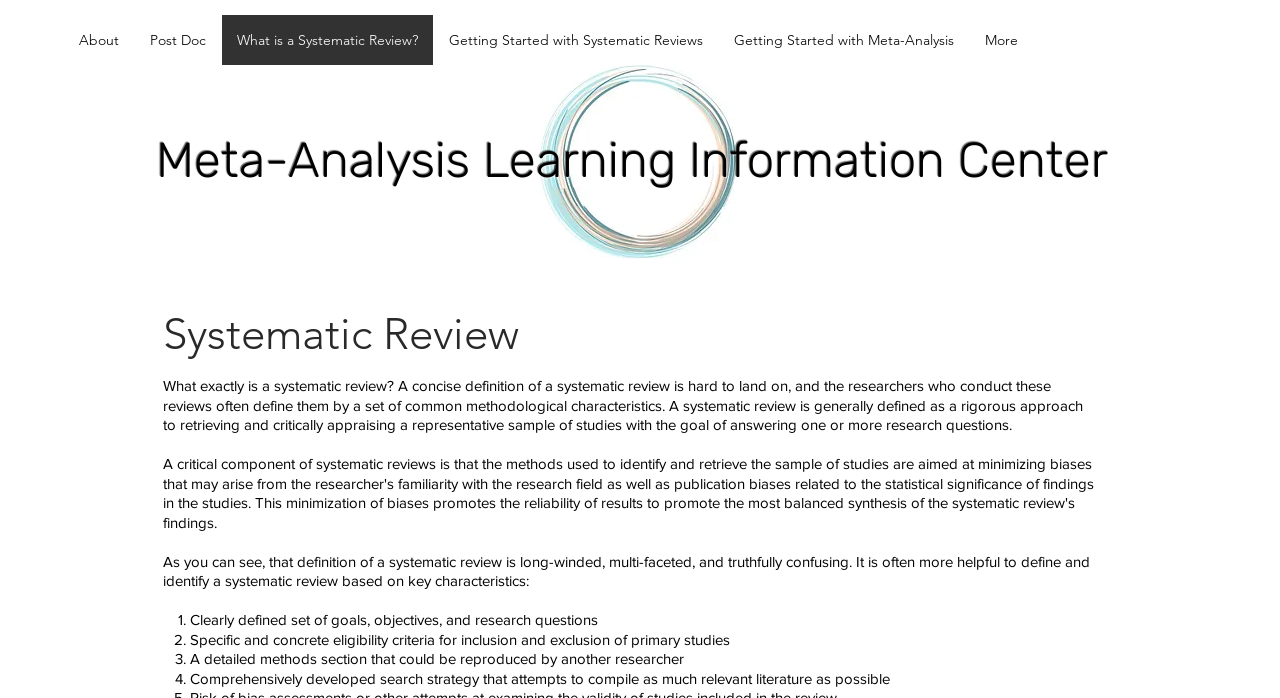Given the element description Без рубрики, specify the bounding box coordinates of the corresponding UI element in the format (top-left x, top-left y, bottom-right x, bottom-right y). All values must be between 0 and 1.

None